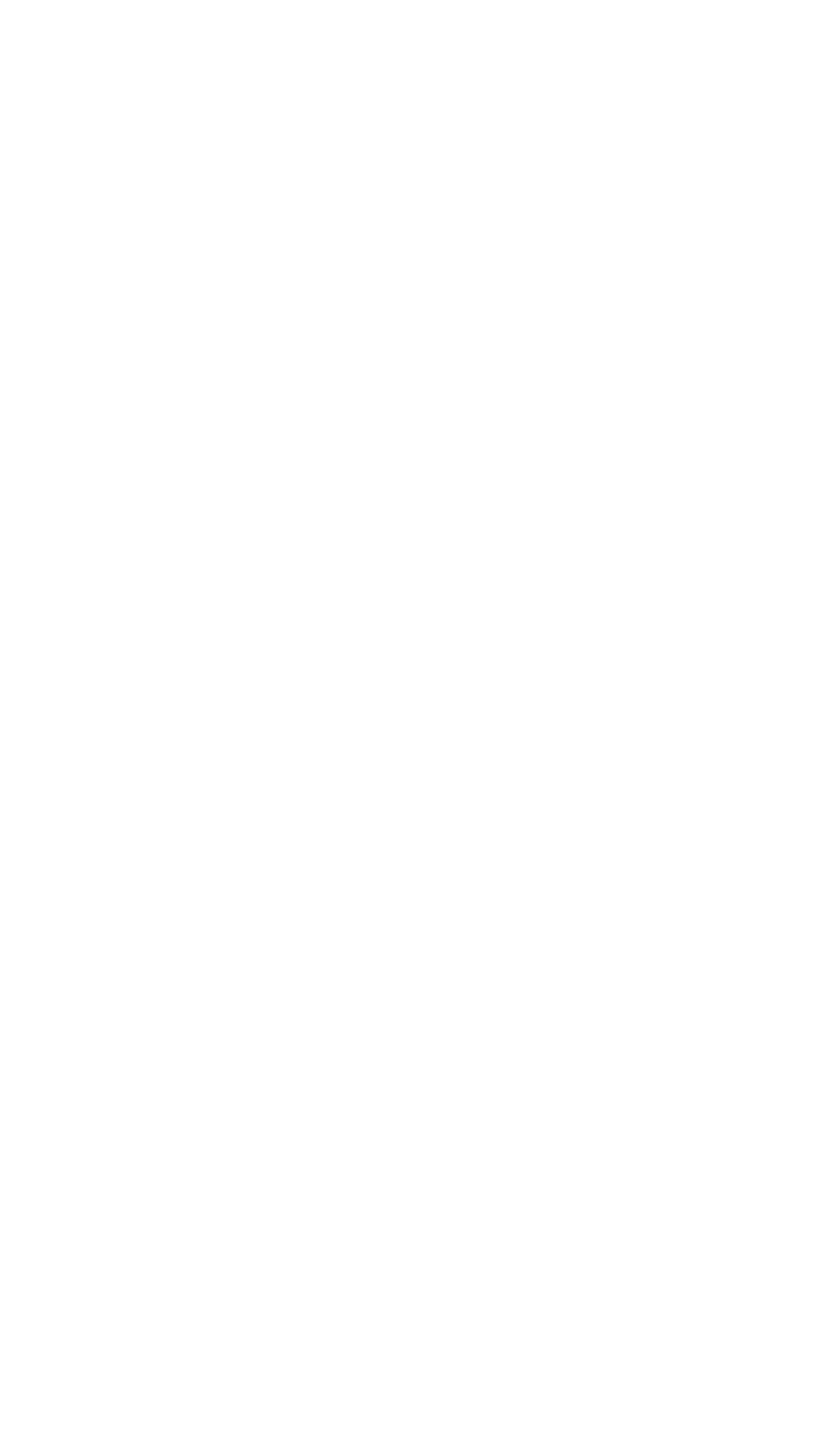Given the description "Asel", determine the bounding box of the corresponding UI element.

[0.479, 0.746, 0.539, 0.766]